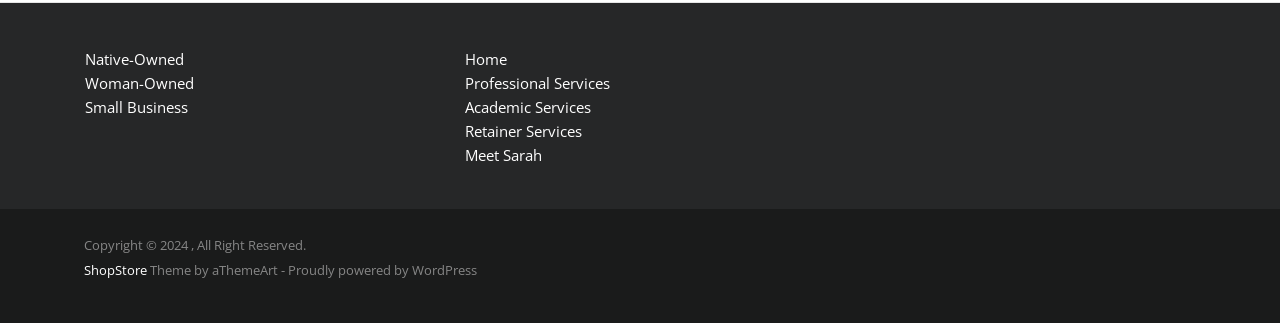Respond with a single word or phrase for the following question: 
What is the first service listed?

Home